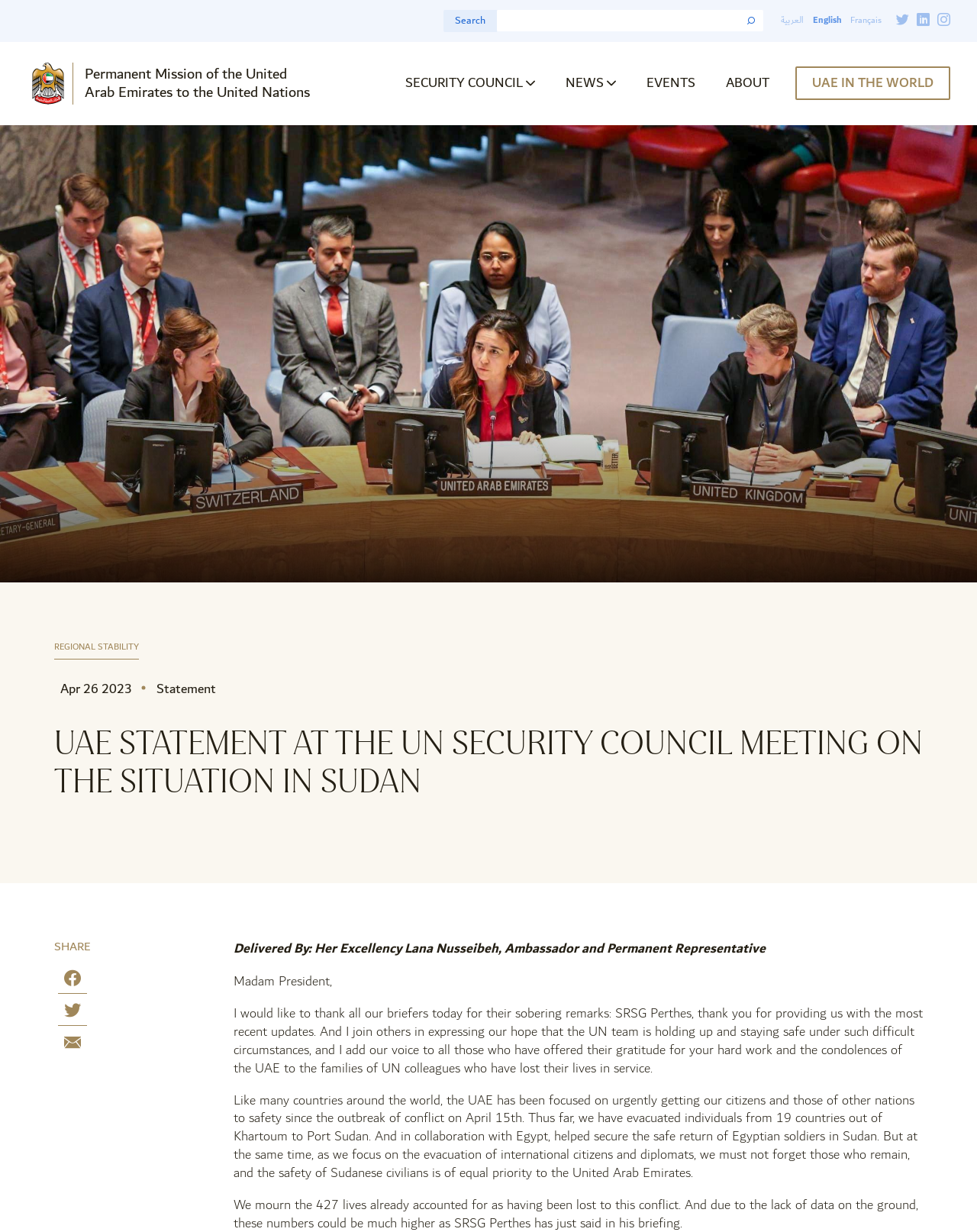Who delivered the statement?
Please provide a single word or phrase as your answer based on the image.

Her Excellency Lana Nusseibeh